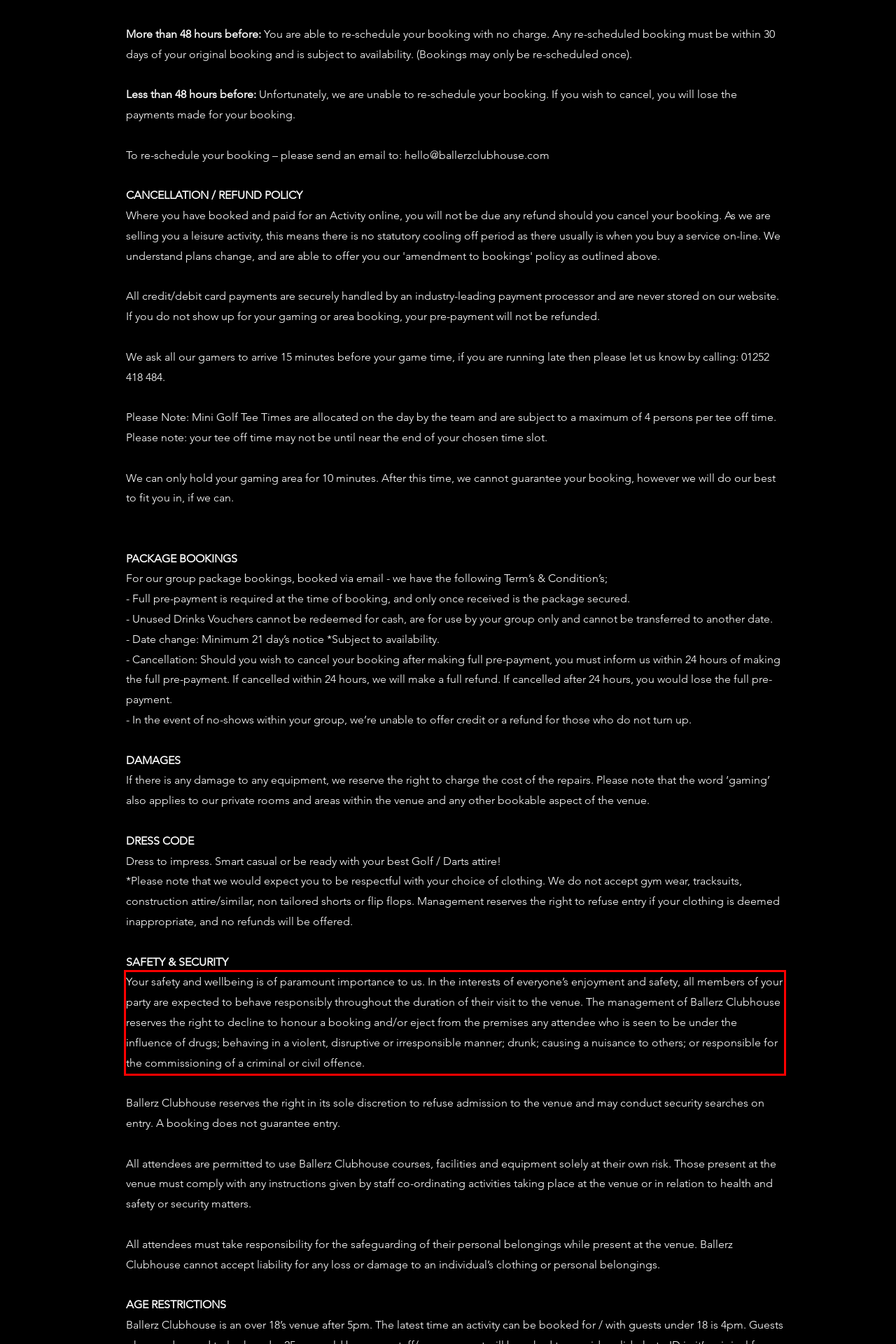Analyze the screenshot of the webpage and extract the text from the UI element that is inside the red bounding box.

Your safety and wellbeing is of paramount importance to us. In the interests of everyone’s enjoyment and safety, all members of your party are expected to behave responsibly throughout the duration of their visit to the venue. The management of Ballerz Clubhouse reserves the right to decline to honour a booking and/or eject from the premises any attendee who is seen to be under the influence of drugs; behaving in a violent, disruptive or irresponsible manner; drunk; causing a nuisance to others; or responsible for the commissioning of a criminal or civil offence.